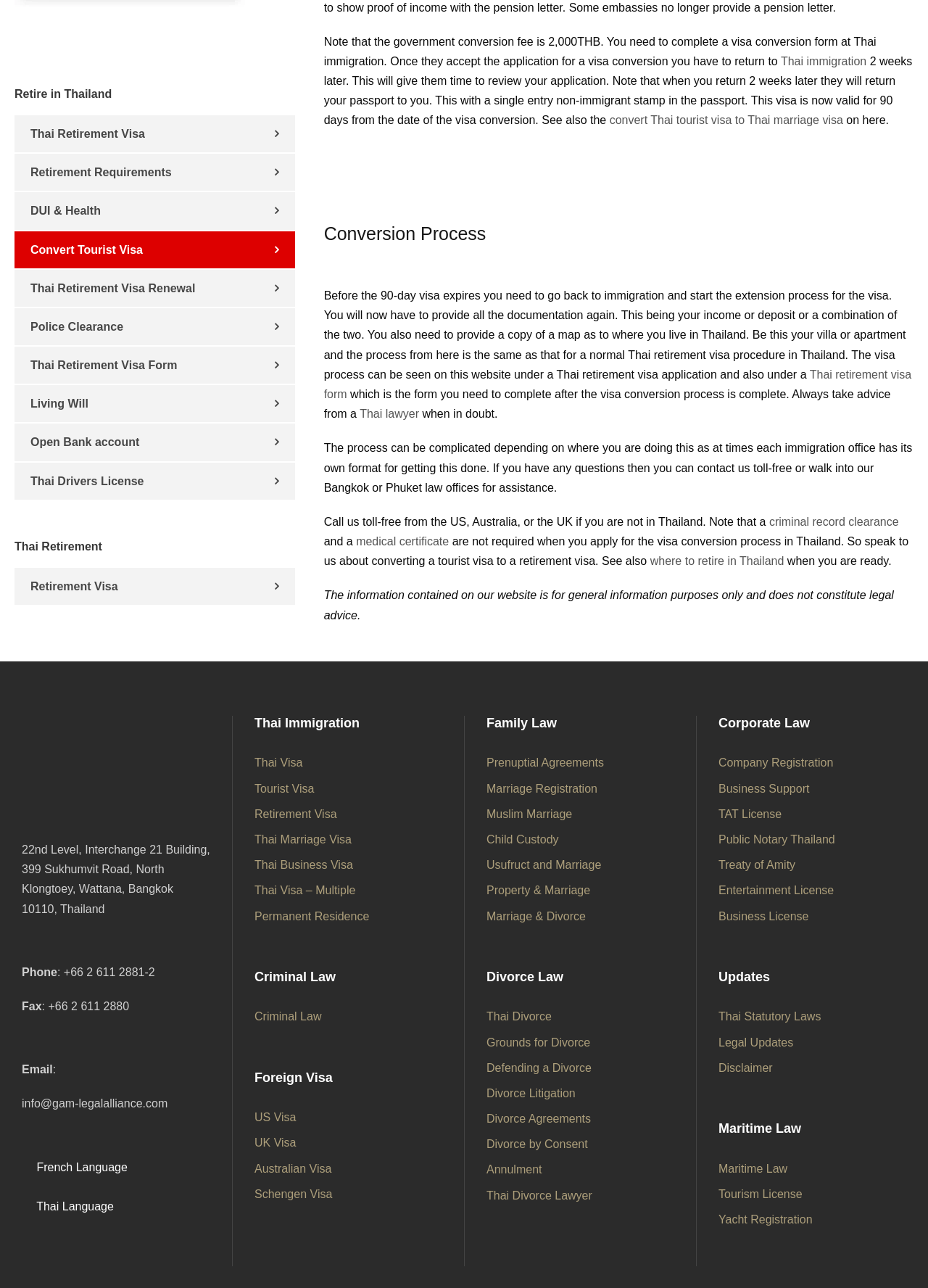Determine the bounding box coordinates of the element that should be clicked to execute the following command: "Click the 'Thai retirement visa form' link".

[0.349, 0.286, 0.982, 0.311]